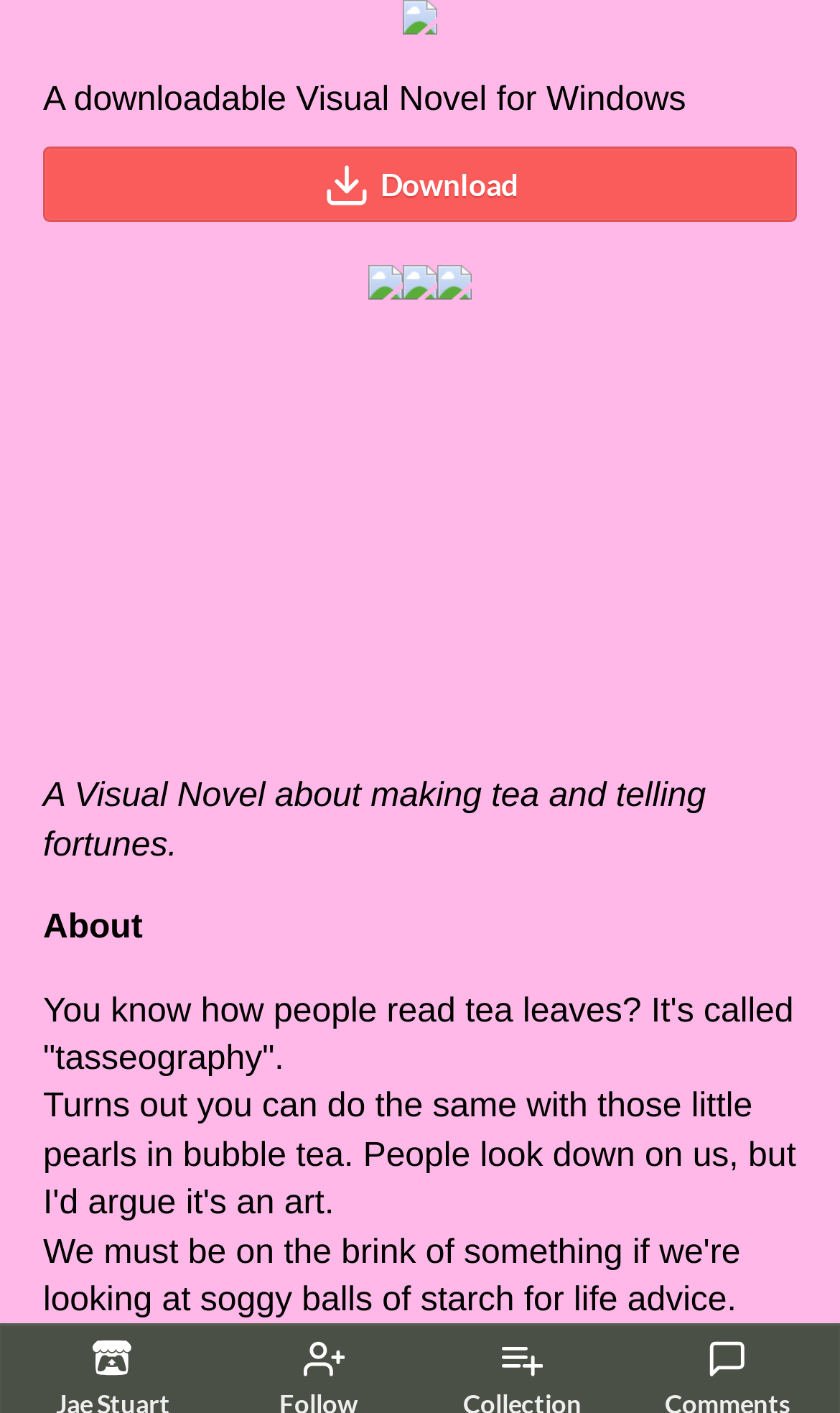Describe all the key features and sections of the webpage thoroughly.

The webpage is about a downloadable visual novel called "Bubble Tea Oversharing" by Jae Stuart and Justin Tam. At the top of the page, there is a large image with the title "Bubble Tea Oversharing". Below this image, there is a brief description of the visual novel, stating that it is a downloadable game for Windows. 

To the right of this description, there is a "Download" button with a small icon next to it. 

Further down the page, there is a longer paragraph describing the game, which is about making tea and telling fortunes. Below this, there are two sections labeled "About" and "Credits". The "About" section provides more information about the game, including a brief explanation of "tasseography", the practice of reading tea leaves. 

At the bottom of the page, there are four small images lined up horizontally, and above them, there are four more small images lined up horizontally. There are also three small images scattered throughout the "About" and "Credits" sections.